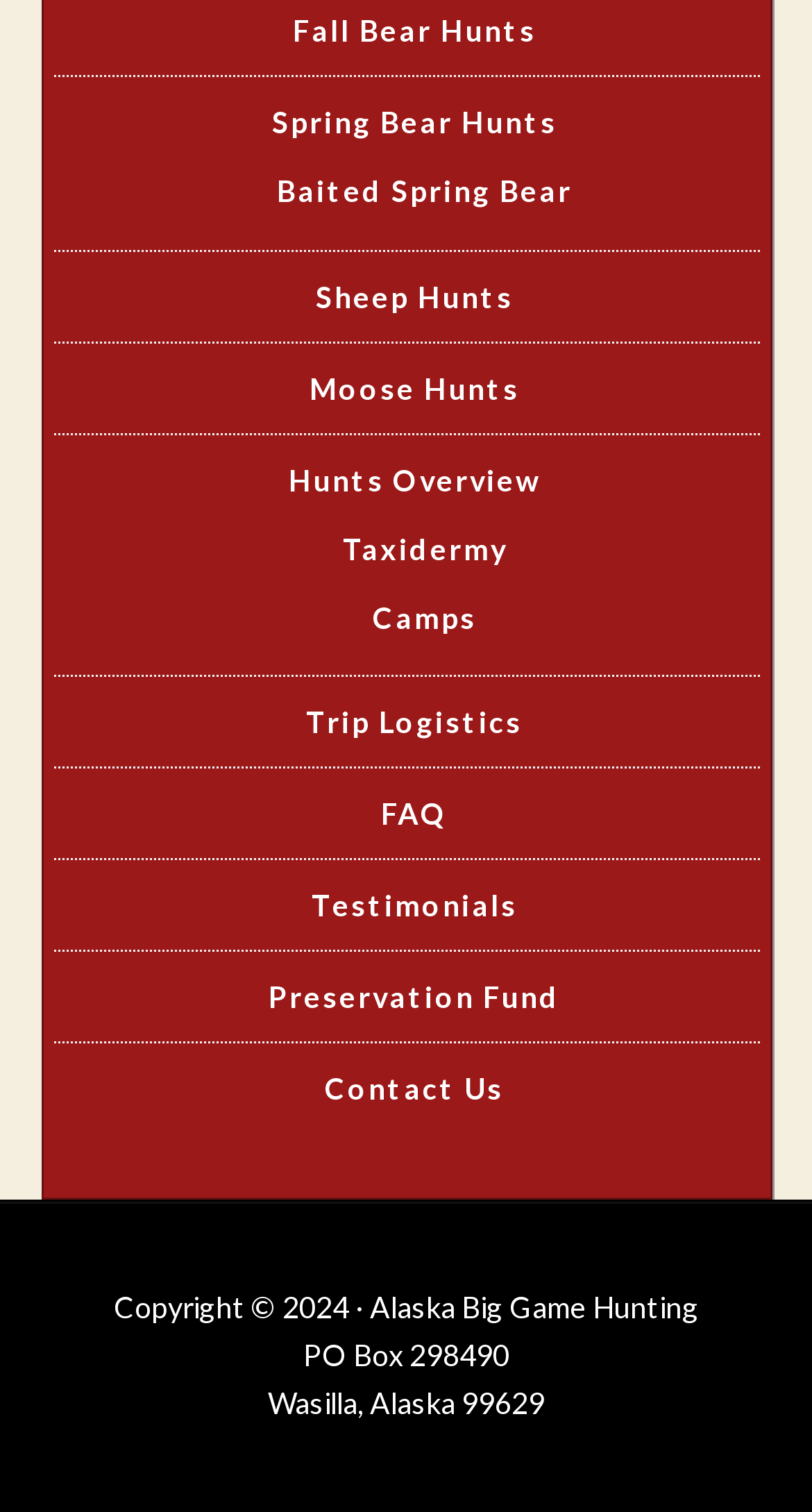Locate the bounding box coordinates of the element's region that should be clicked to carry out the following instruction: "View Sheep Hunts". The coordinates need to be four float numbers between 0 and 1, i.e., [left, top, right, bottom].

[0.368, 0.184, 0.632, 0.207]